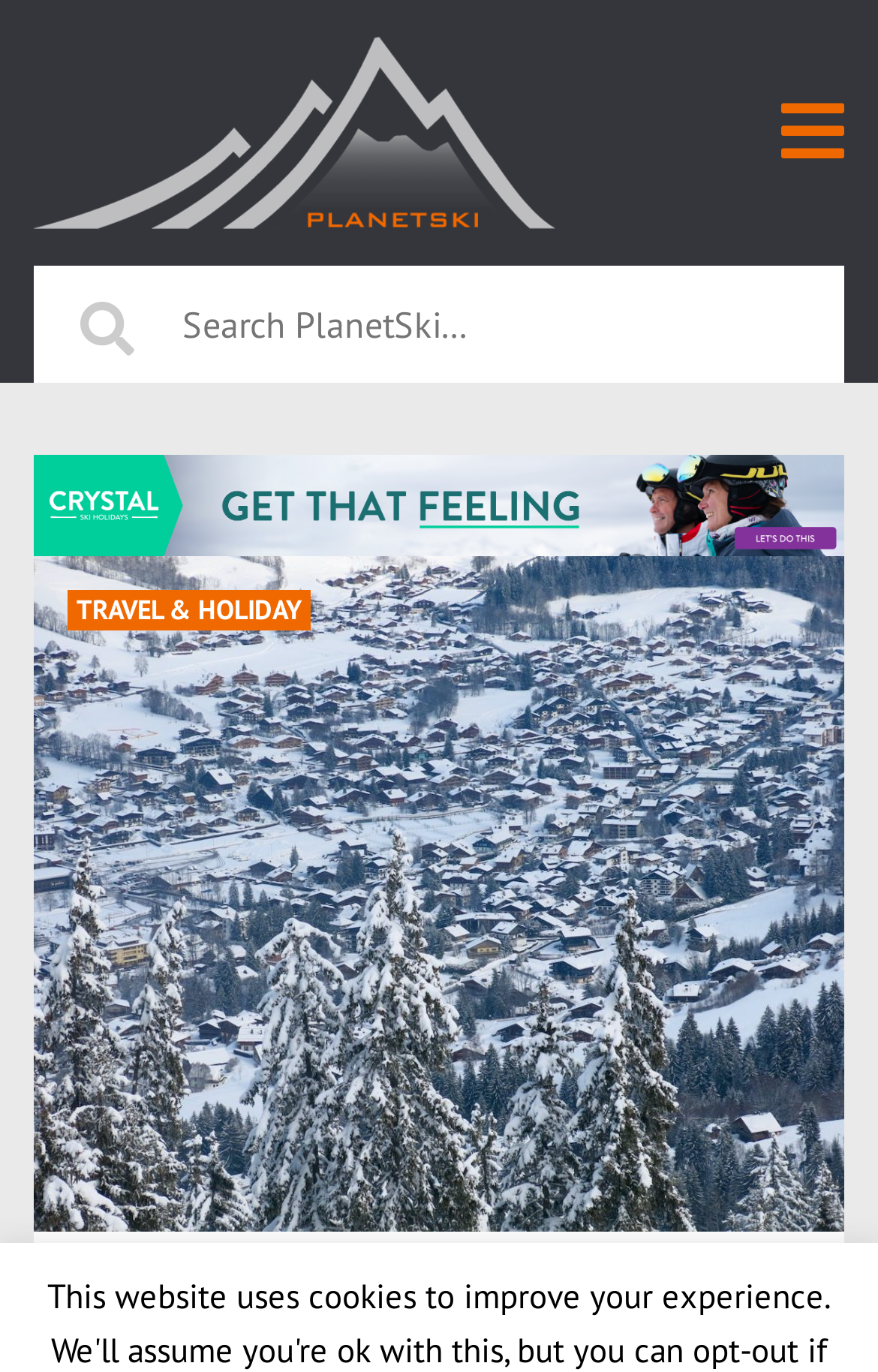Use one word or a short phrase to answer the question provided: 
What is the purpose of the search box?

Search for: